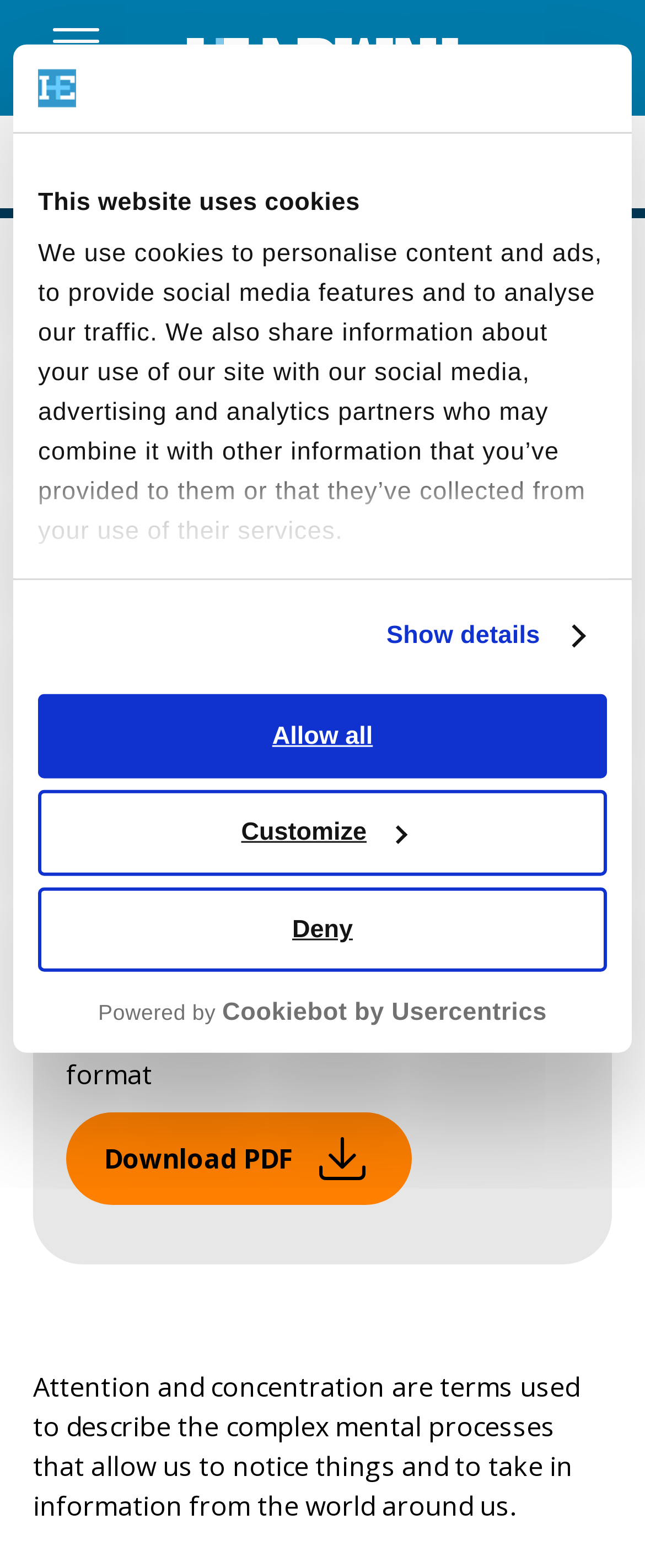Provide a brief response to the question below using one word or phrase:
How many subpages are there under 'Living with brain injury'?

12